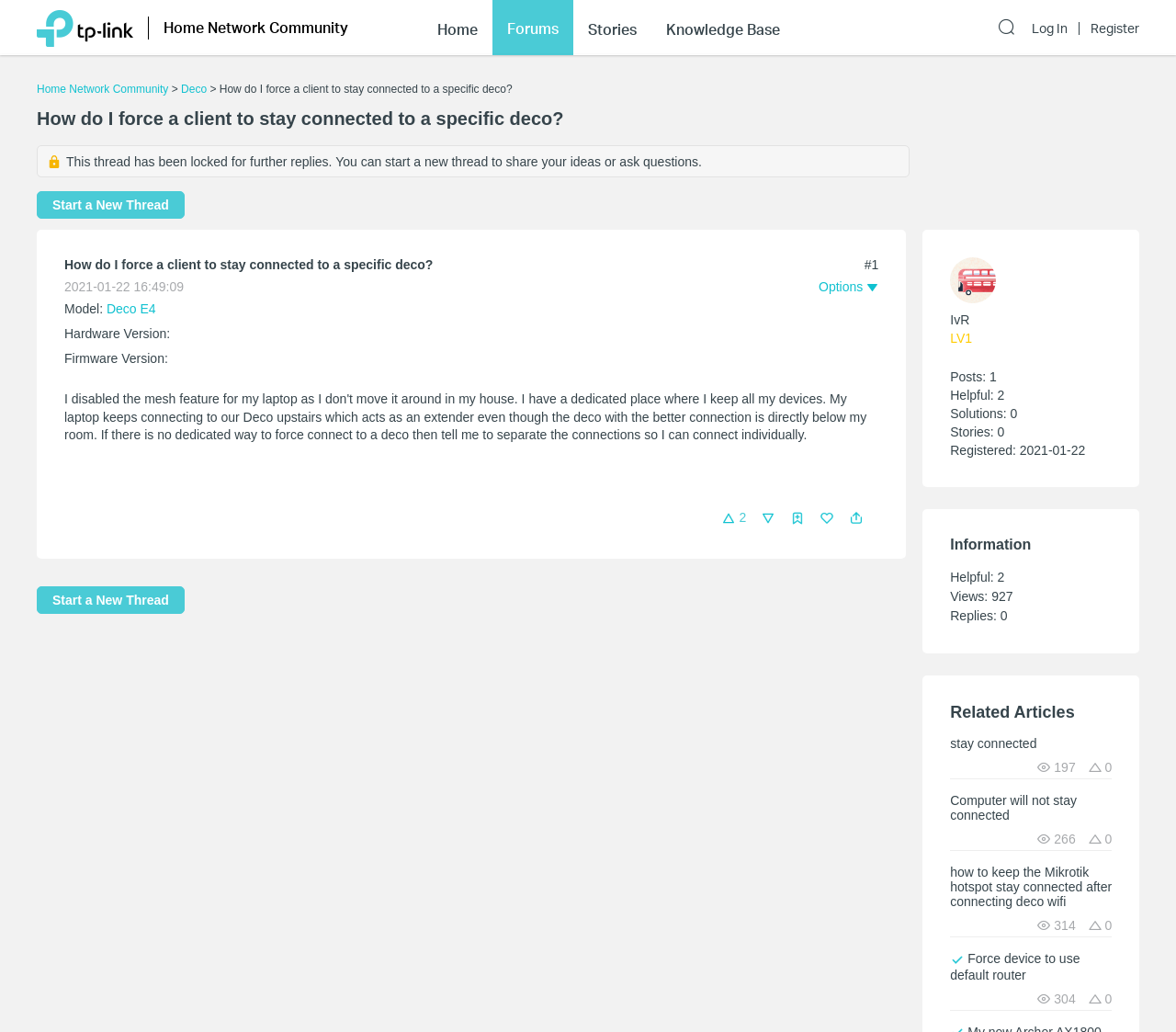Can you specify the bounding box coordinates for the region that should be clicked to fulfill this instruction: "Click the 'Log In' link".

[0.877, 0.022, 0.918, 0.034]